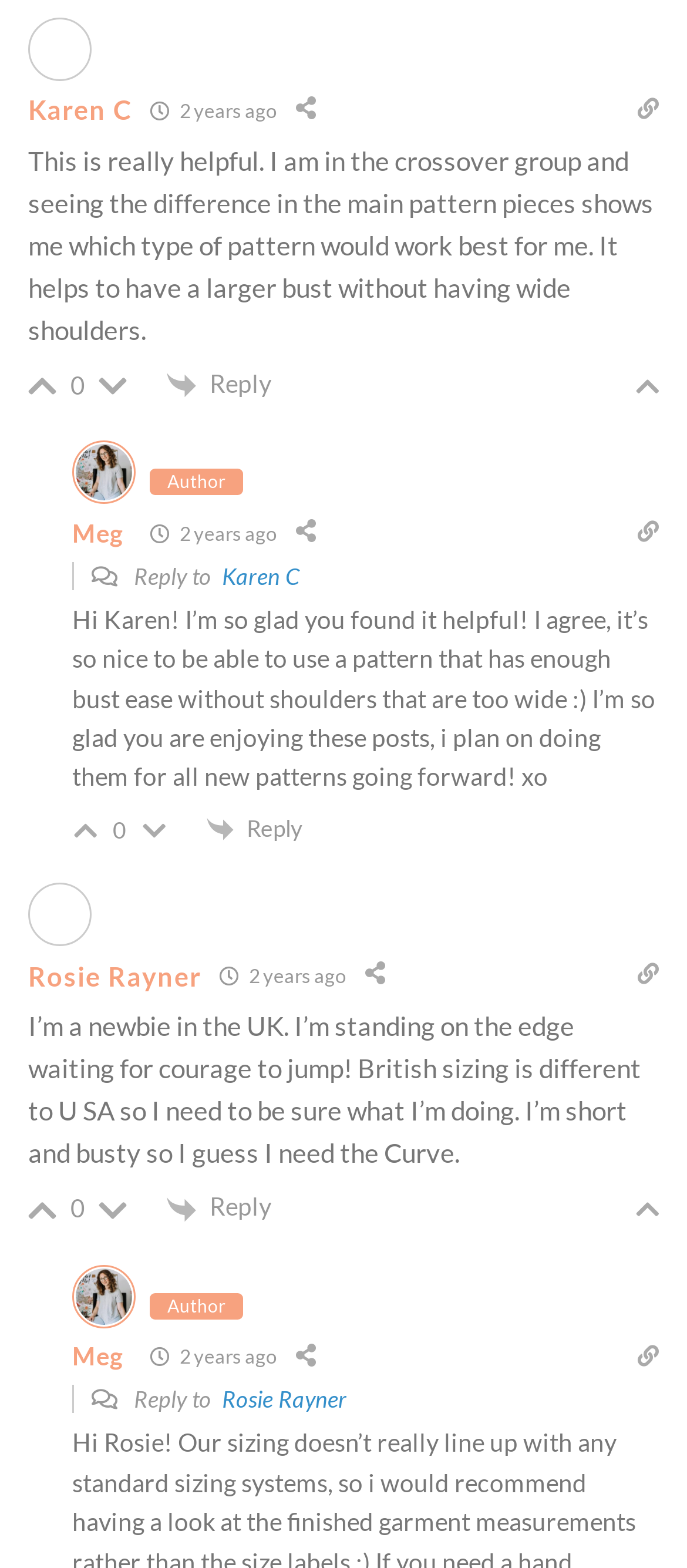Please identify the bounding box coordinates of the element that needs to be clicked to perform the following instruction: "Reply to Rosie Rayner".

[0.323, 0.884, 0.505, 0.902]